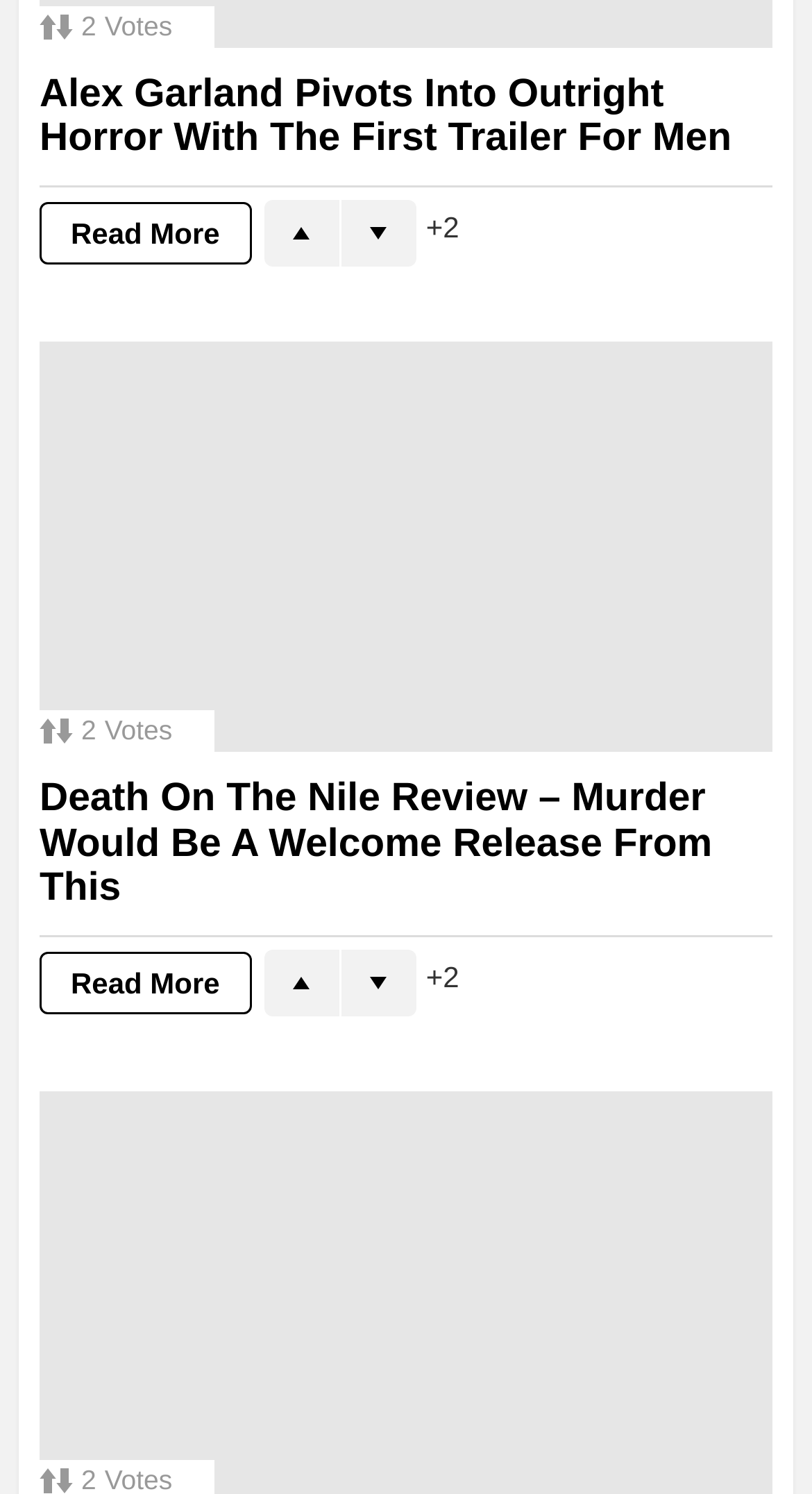Please find the bounding box coordinates of the section that needs to be clicked to achieve this instruction: "Downvote the Death On The Nile review".

[0.419, 0.635, 0.512, 0.68]